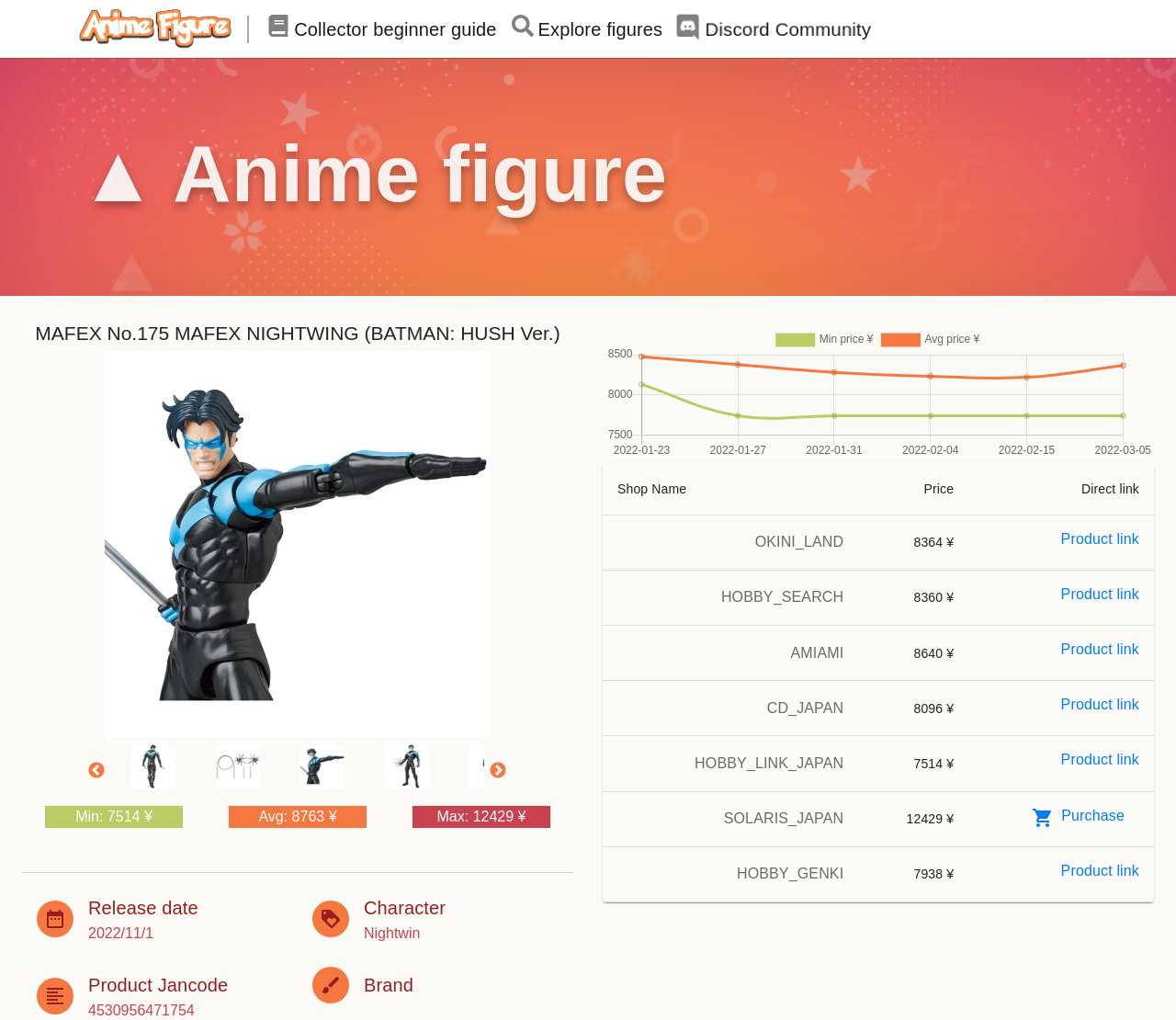Give the bounding box coordinates for this UI element: "Product link". The coordinates should be four float numbers between 0 and 1, arranged as [left, top, right, bottom].

[0.836, 0.736, 0.969, 0.754]